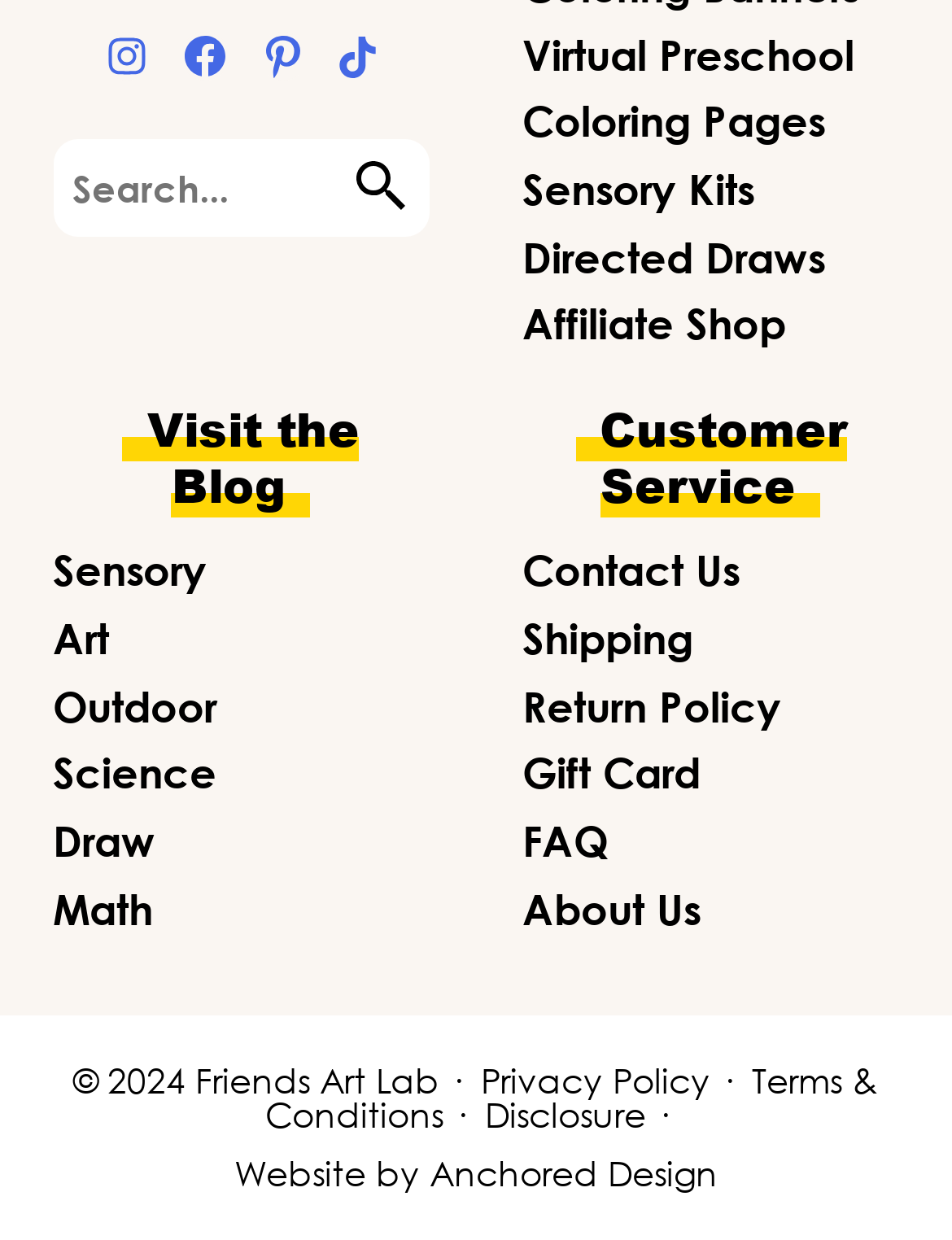Determine the bounding box coordinates for the element that should be clicked to follow this instruction: "Learn about sensory kits". The coordinates should be given as four float numbers between 0 and 1, in the format [left, top, right, bottom].

[0.549, 0.132, 0.792, 0.173]